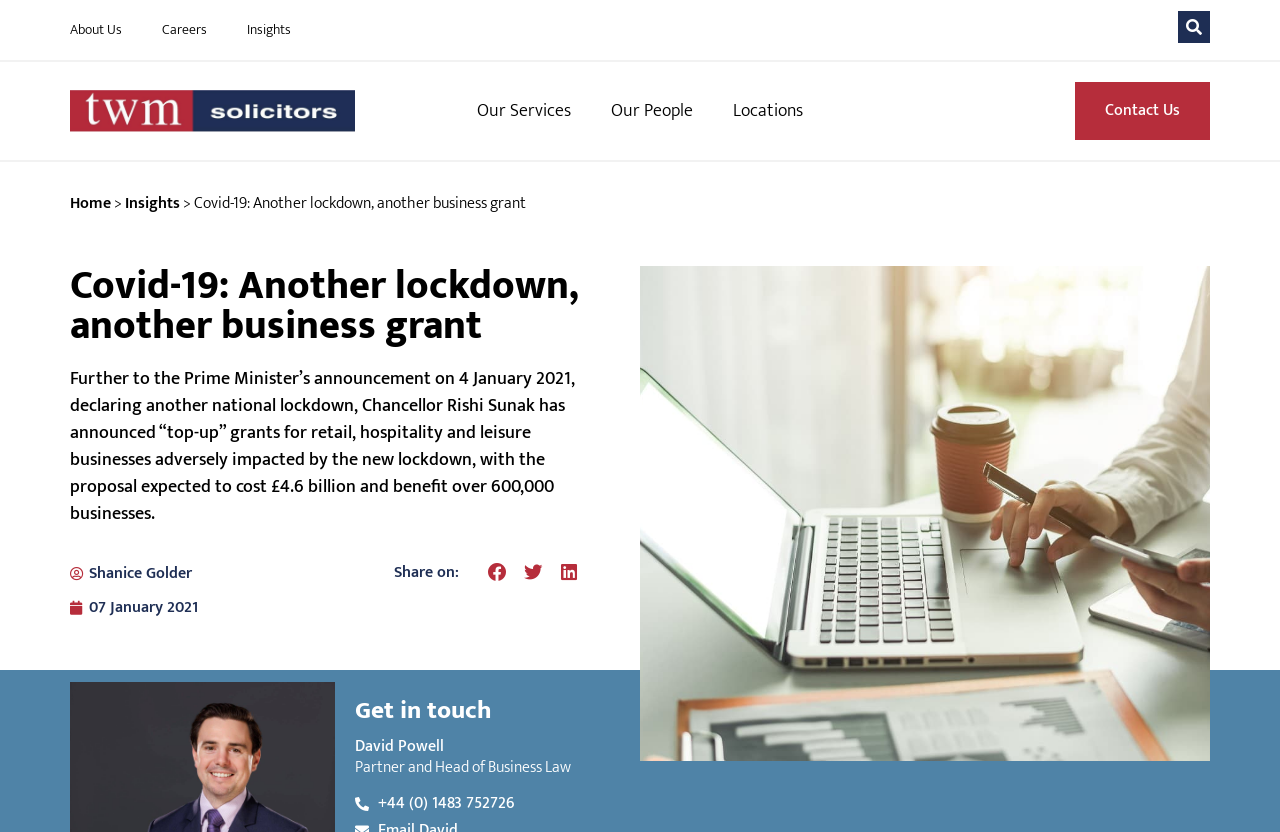Find the bounding box of the element with the following description: "June 11, 2024". The coordinates must be four float numbers between 0 and 1, formatted as [left, top, right, bottom].

None